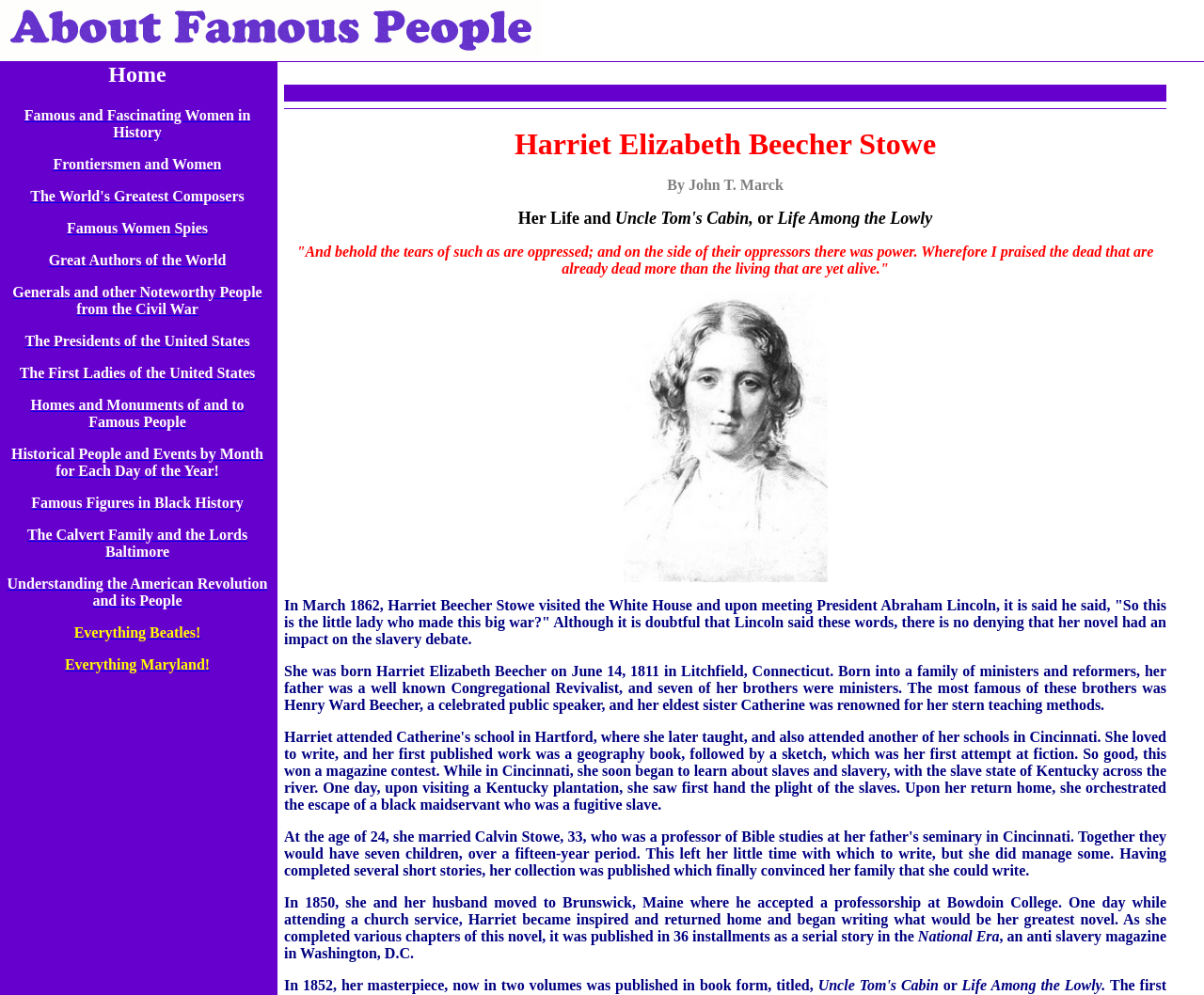Kindly determine the bounding box coordinates for the clickable area to achieve the given instruction: "Browse 'Everything Beatles!'".

[0.061, 0.628, 0.167, 0.644]